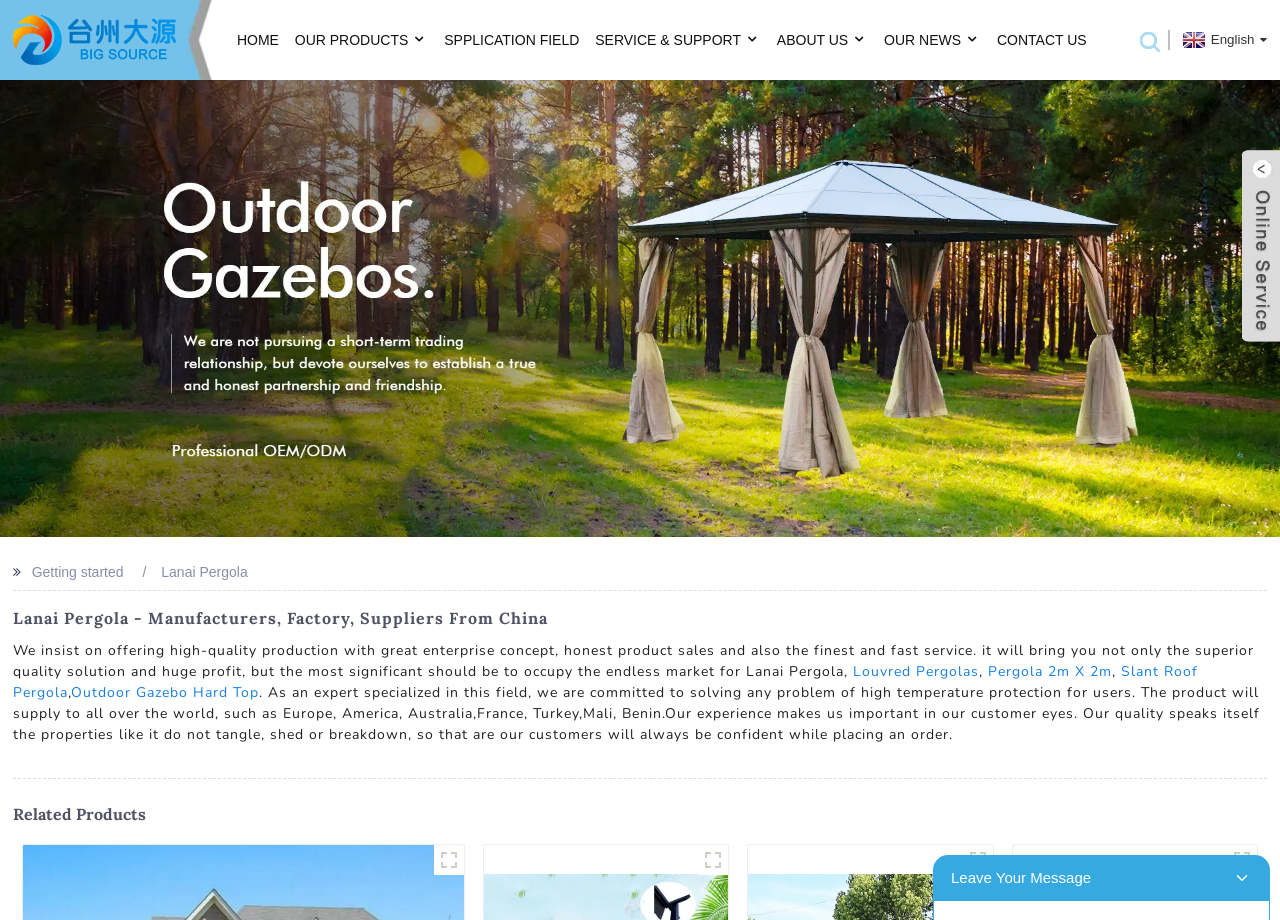Explain in detail what you observe on this webpage.

The webpage is about Lanai Pergola manufacturers, factories, and suppliers from China. At the top-left corner, there is a logo image with a link to the homepage. Below the logo, there is a navigation menu with links to different sections, including "HOME", "OUR PRODUCTS", "APPLICATION FIELD", "SERVICE & SUPPORT", "ABOUT US", "OUR NEWS", and "CONTACT US". 

On the top-right corner, there is a language selection link with the option to switch to English. Below the navigation menu, there is a large banner image that spans the entire width of the page.

The main content of the webpage starts with a heading that reads "Lanai Pergola - Manufacturers, Factory, Suppliers From China". Below the heading, there are two lines of text that describe the company's mission and values. The text explains that the company insists on offering high-quality products with great enterprise concept, honest product sales, and fast service.

Following the introductory text, there are four links to different types of Lanai Pergolas, including "Louvred Pergolas", "Pergola 2m X 2m", "Slant Roof Pergola", and "Outdoor Gazebo Hard Top". These links are arranged horizontally across the page.

Below the links, there is a paragraph of text that describes the company's expertise in high-temperature protection and its commitment to solving problems for users worldwide. The text also mentions the company's experience and quality products that do not tangle, shed, or break down.

Finally, there is a section titled "Related Products" with four links to different products, including "p2", "600x600", "c09ed66528e3510f2b7a2e957ca8607", and "p14". These links are arranged horizontally across the page.